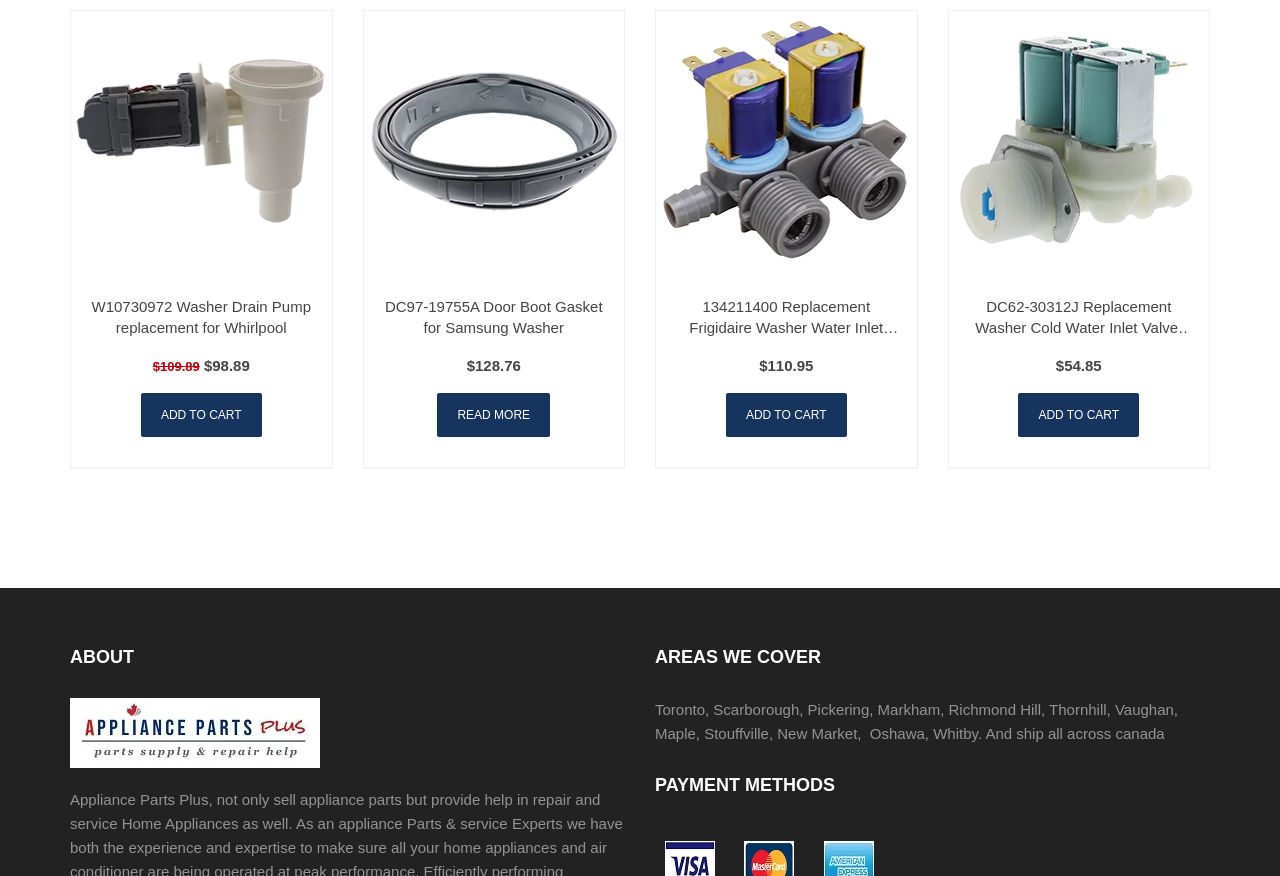What is the price of the Door Boot Gasket for Samsung Washer?
Look at the image and respond with a one-word or short-phrase answer.

$128.76